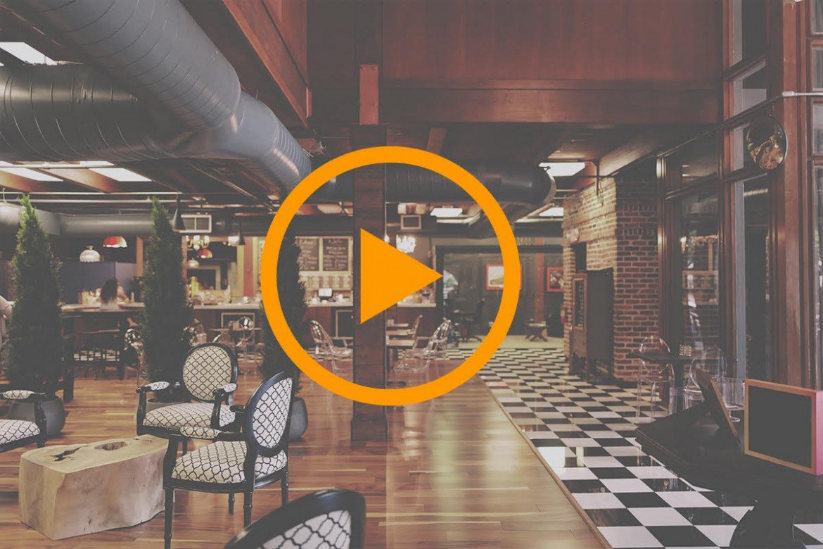Respond with a single word or phrase to the following question:
What type of decor elements are featured in the interior?

Wooden and contemporary